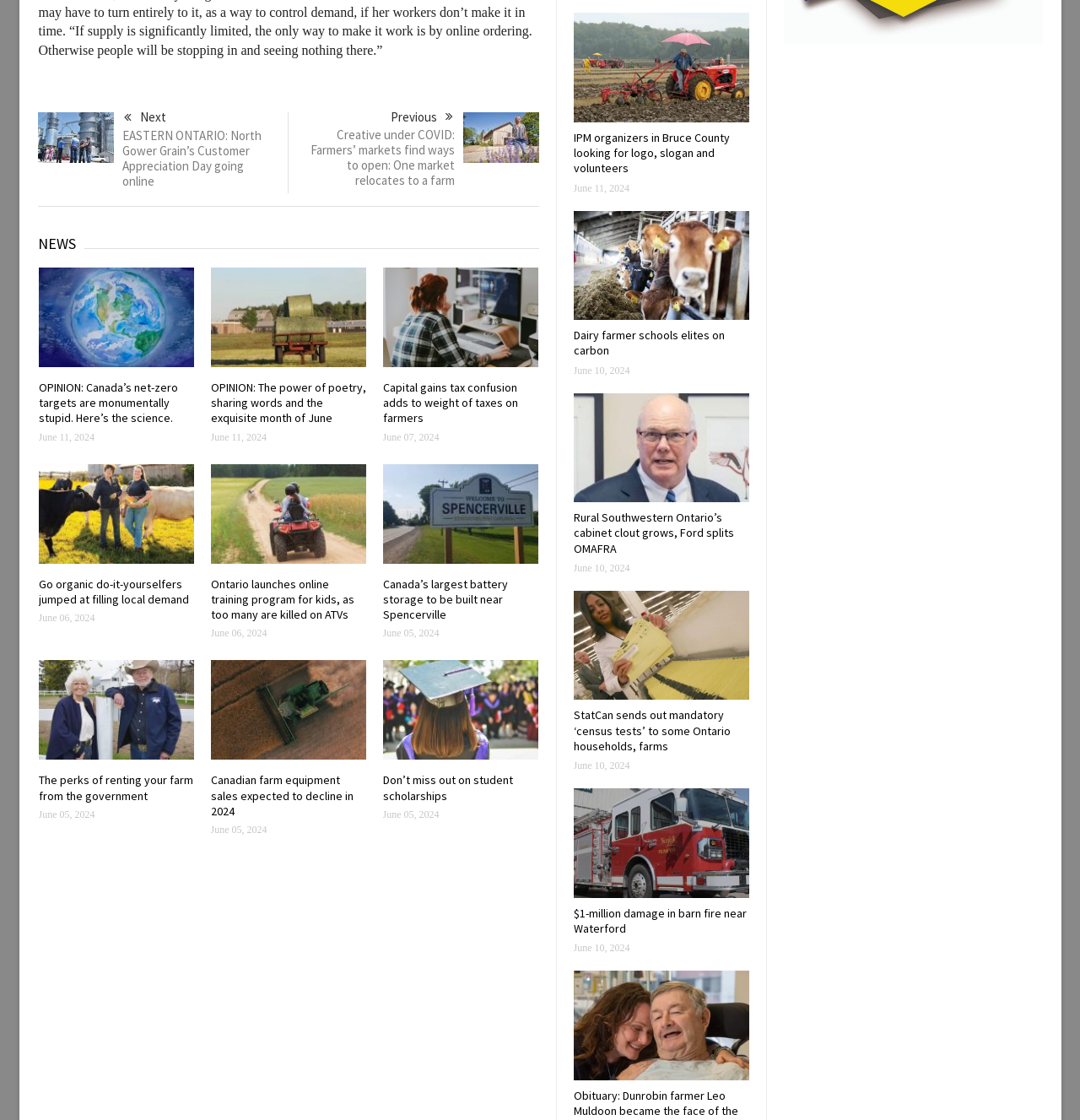Use a single word or phrase to answer the question:
How many news articles are displayed on this webpage?

15